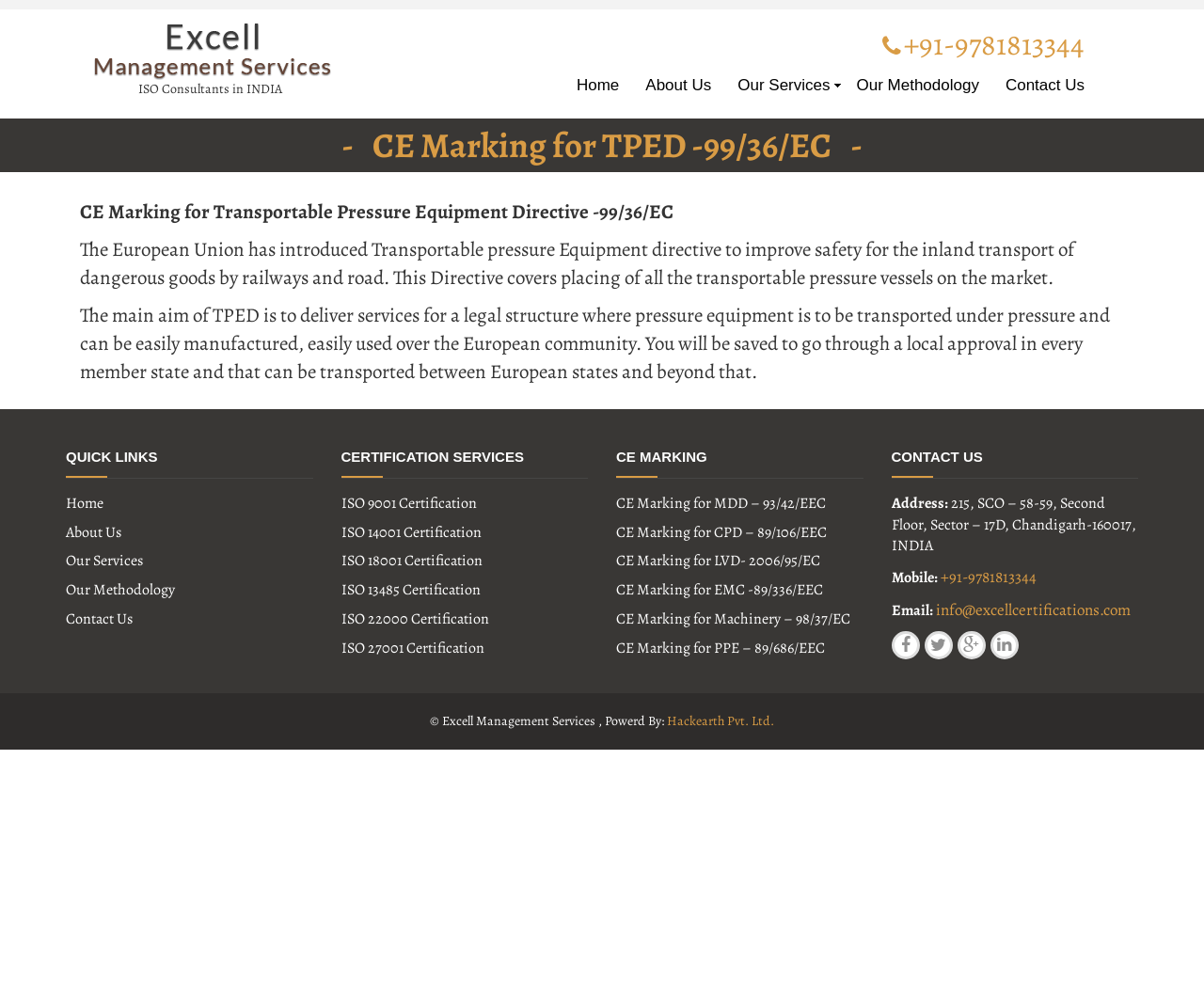Determine the bounding box coordinates of the clickable region to follow the instruction: "View irrigation price investigation 2025–29".

None